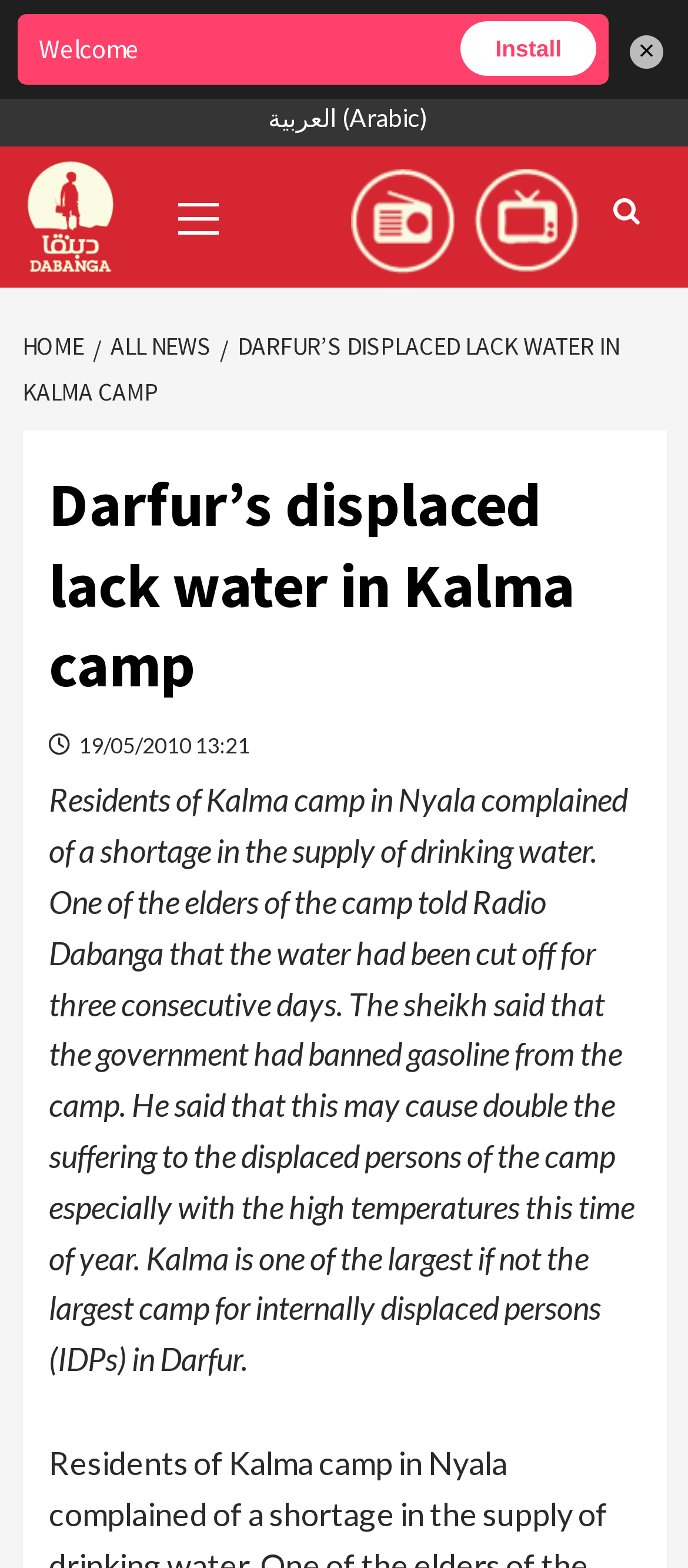What is the name of the radio station mentioned in the article?
Based on the screenshot, give a detailed explanation to answer the question.

The article mentions that one of the elders of the camp told Radio Dabanga that the water had been cut off, which implies that Radio Dabanga is the name of the radio station being referred to.